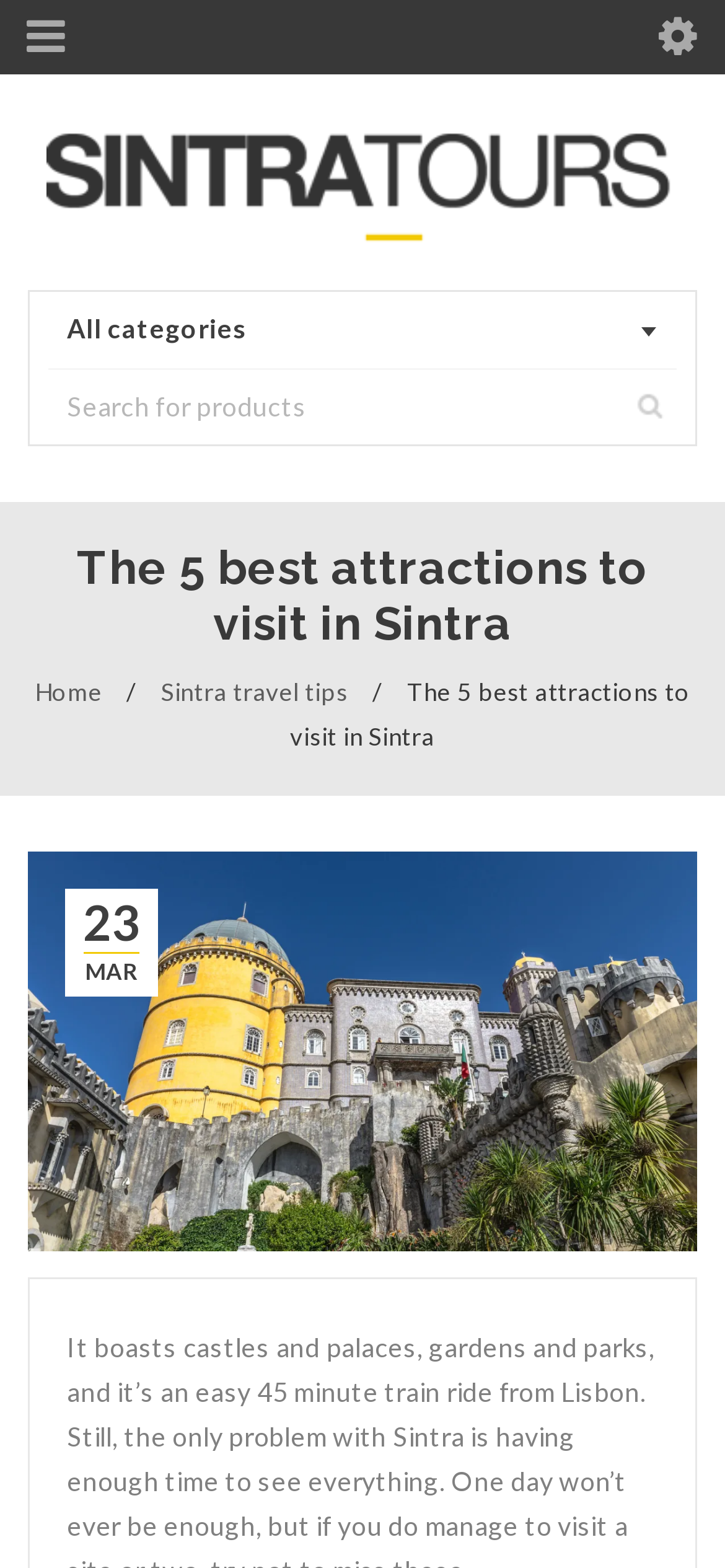What is the category selected in the combobox?
Look at the image and respond with a one-word or short-phrase answer.

All categories